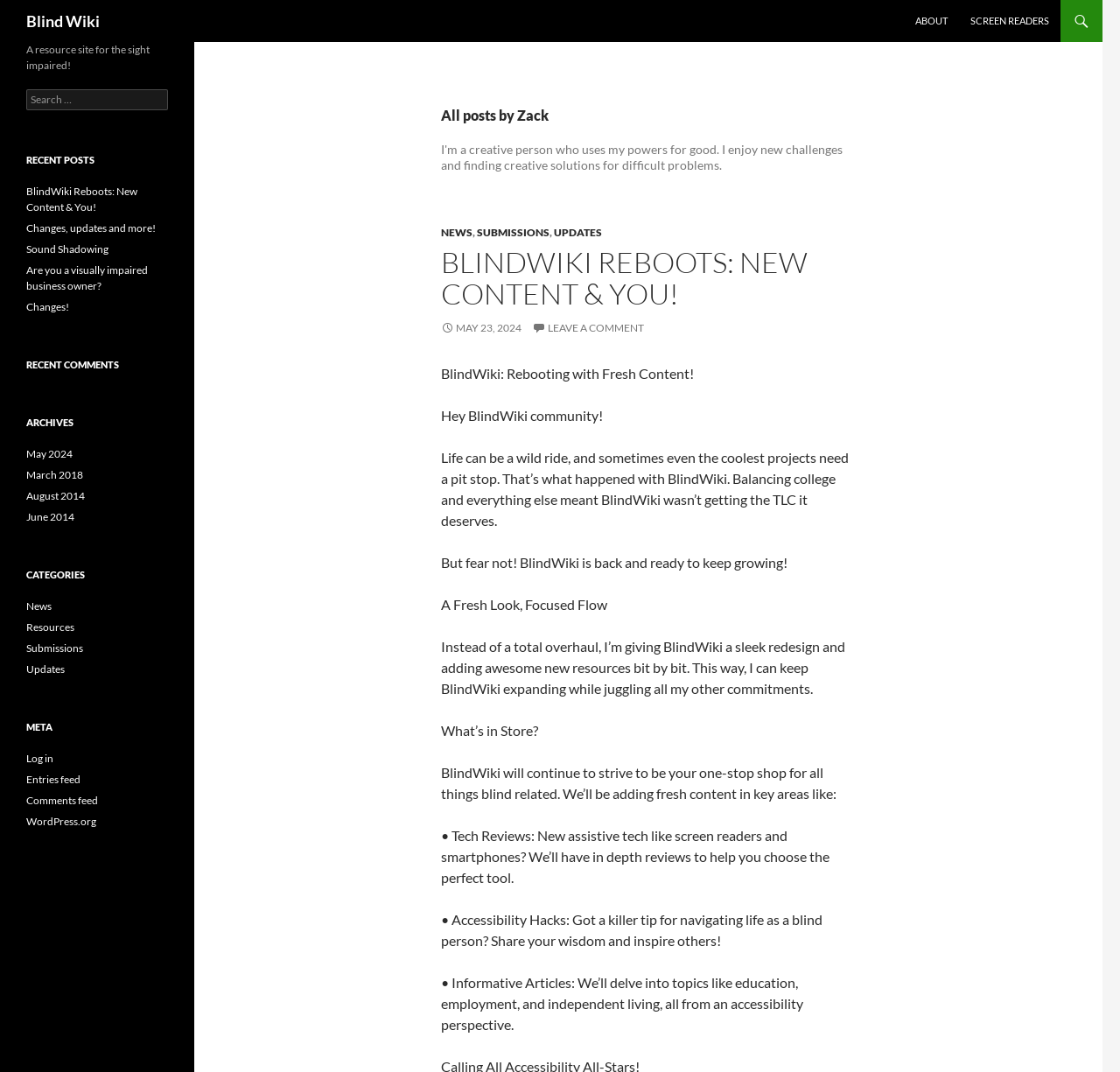Determine the bounding box coordinates of the region that needs to be clicked to achieve the task: "View recent comments".

[0.023, 0.333, 0.15, 0.348]